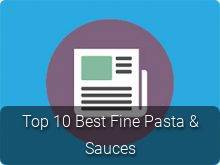Use a single word or phrase to answer the question: What type of icon is featured in the design?

newspaper or article